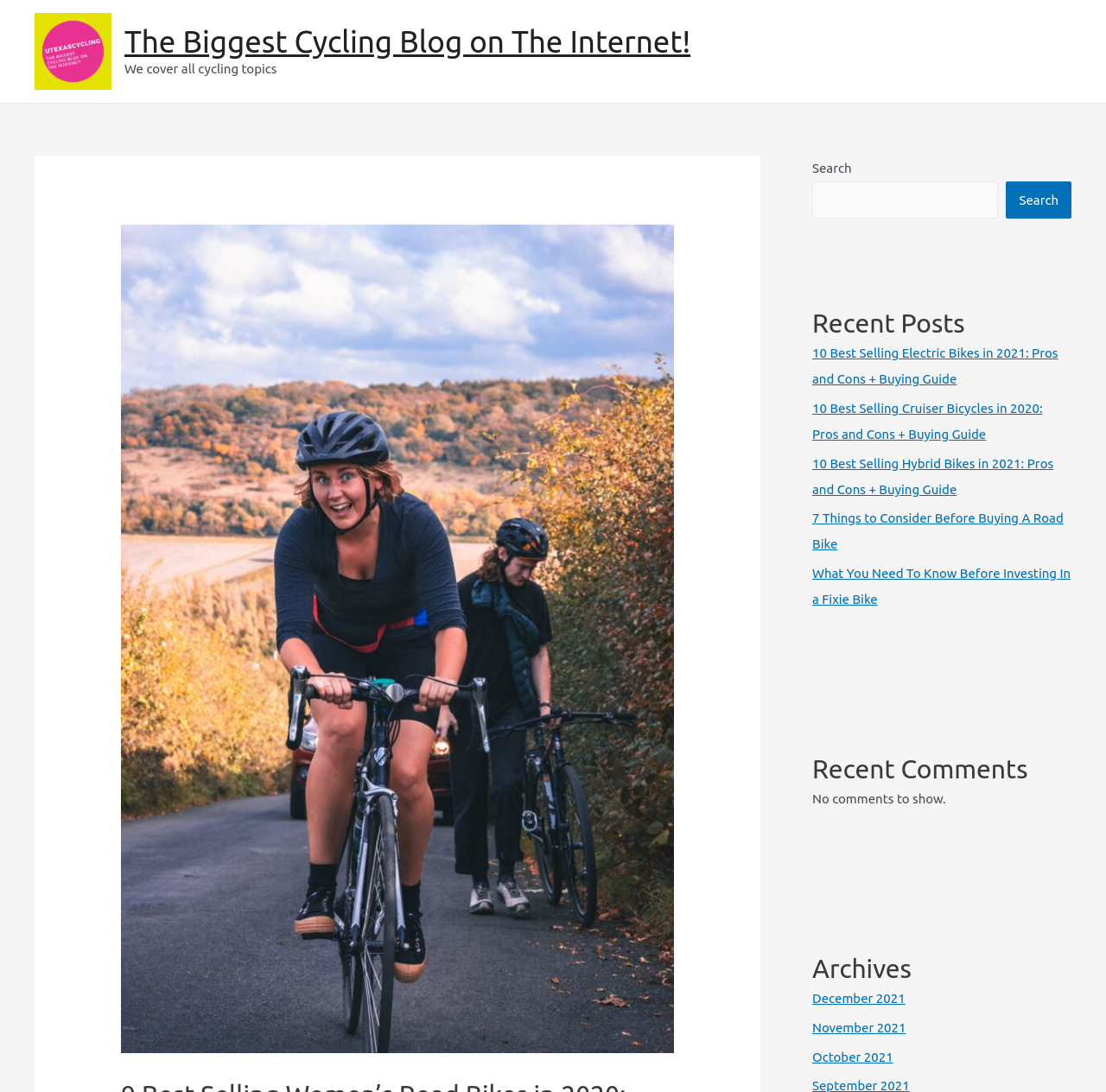Locate the bounding box for the described UI element: "Search". Ensure the coordinates are four float numbers between 0 and 1, formatted as [left, top, right, bottom].

[0.91, 0.166, 0.969, 0.2]